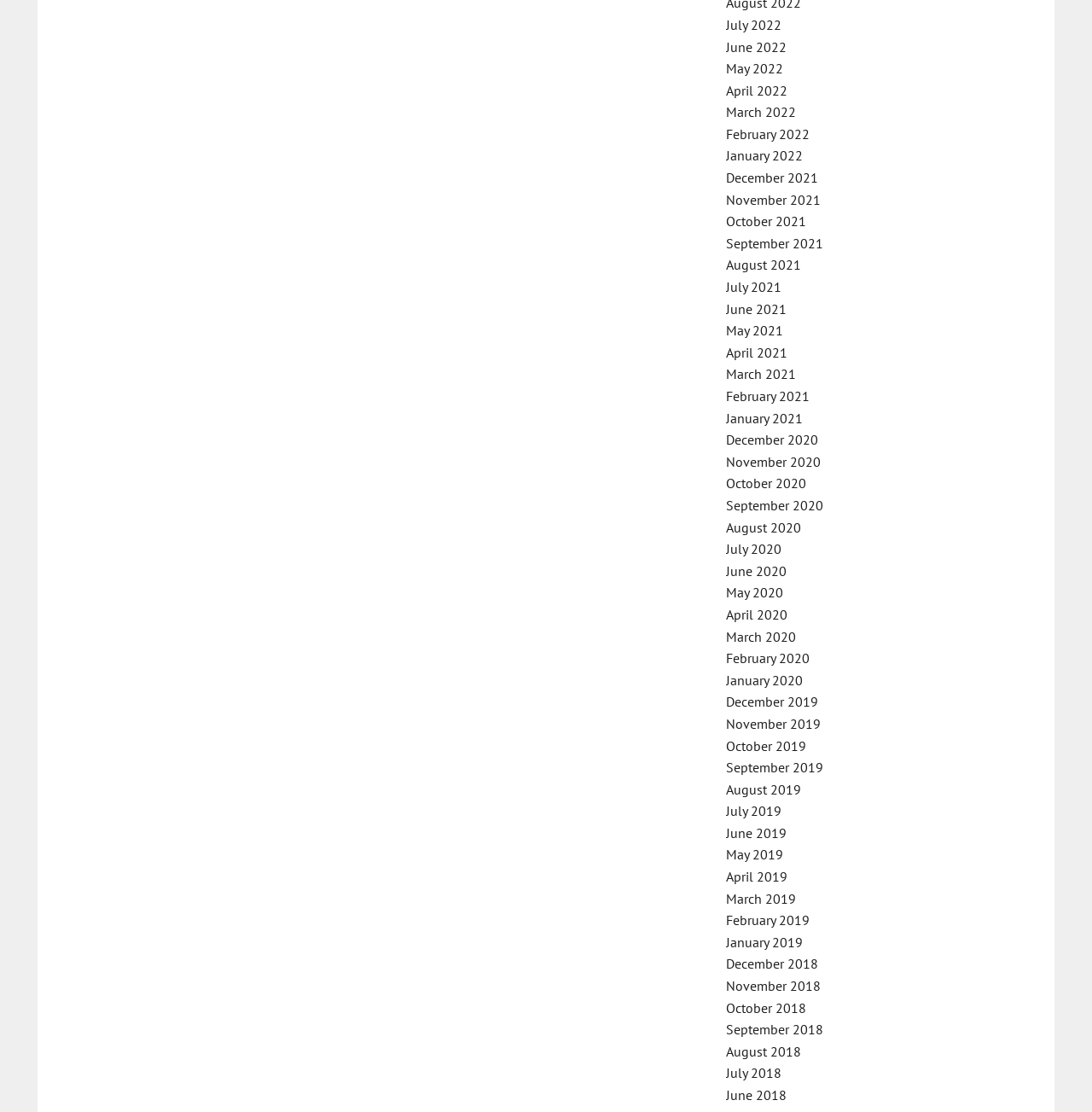Extract the bounding box coordinates for the described element: "alicemoorehope". The coordinates should be represented as four float numbers between 0 and 1: [left, top, right, bottom].

None